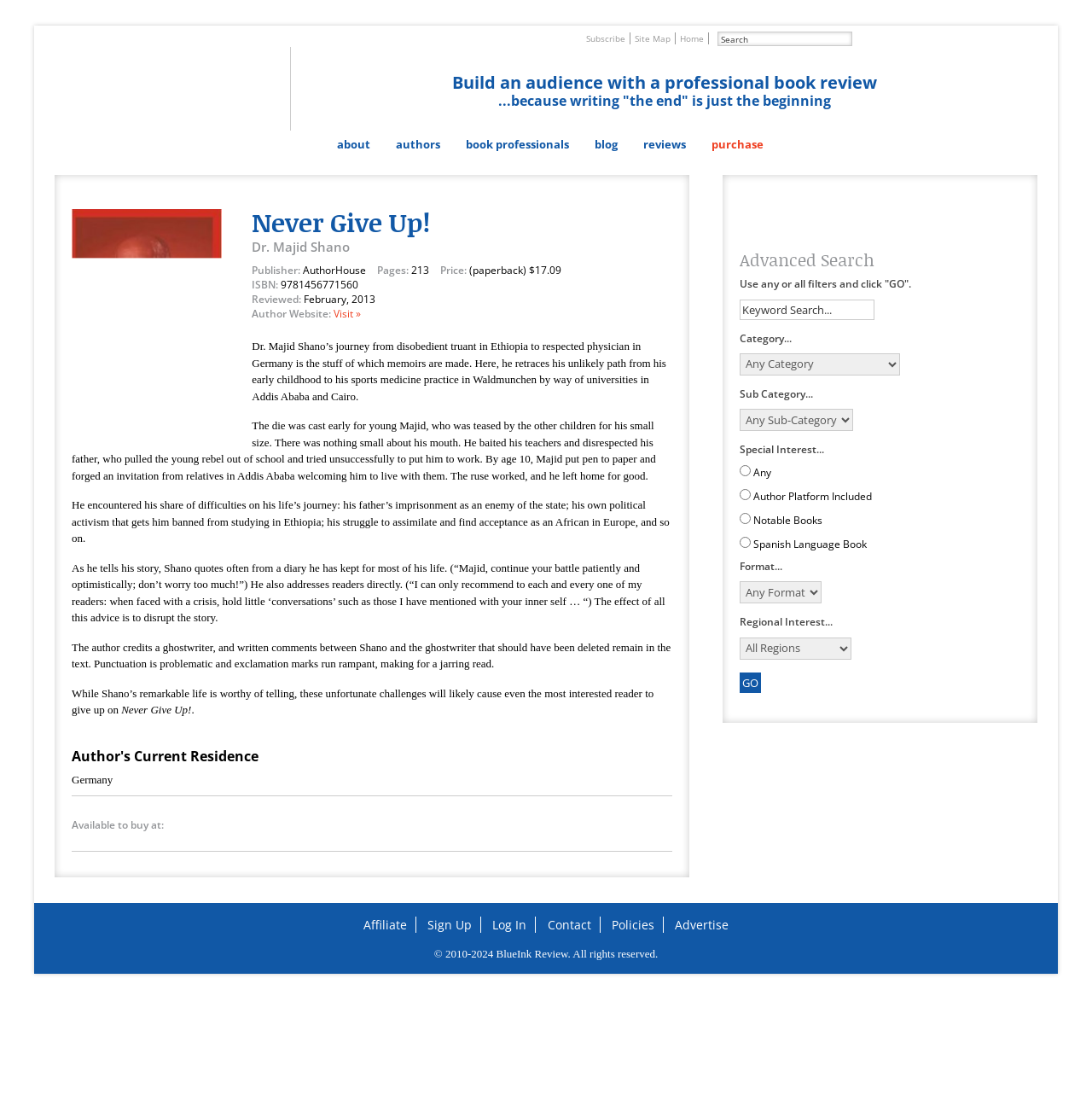What is the author's current residence?
Can you offer a detailed and complete answer to this question?

The answer can be found in the StaticText element with the text 'Germany' which is located inside the FooterAsNonLandmark element. This StaticText element is a child of the heading element with the text 'Author's Current Residence' and has a bounding box with coordinates [0.066, 0.691, 0.103, 0.703].